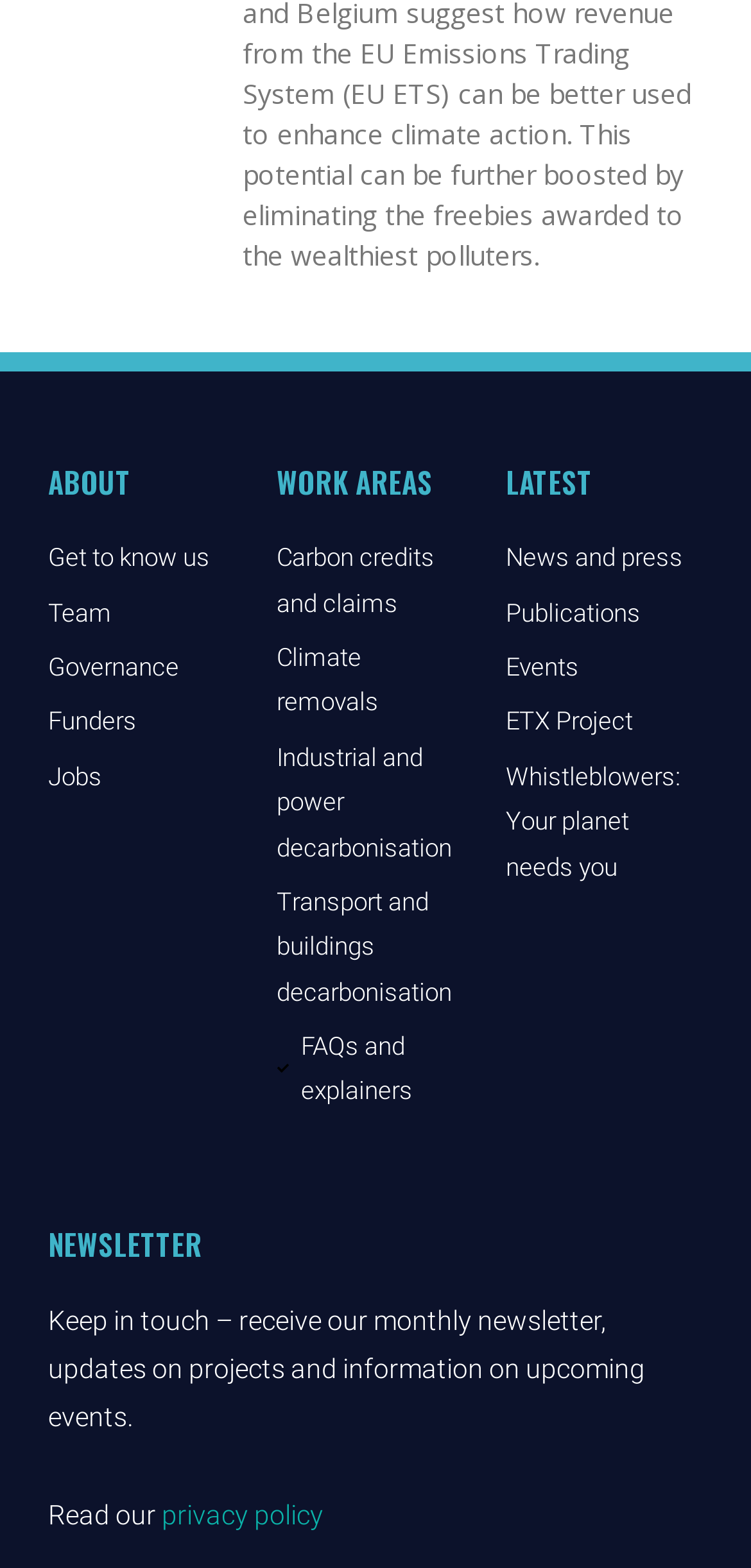Determine the bounding box coordinates (top-left x, top-left y, bottom-right x, bottom-right y) of the UI element described in the following text: Governance

[0.064, 0.411, 0.317, 0.44]